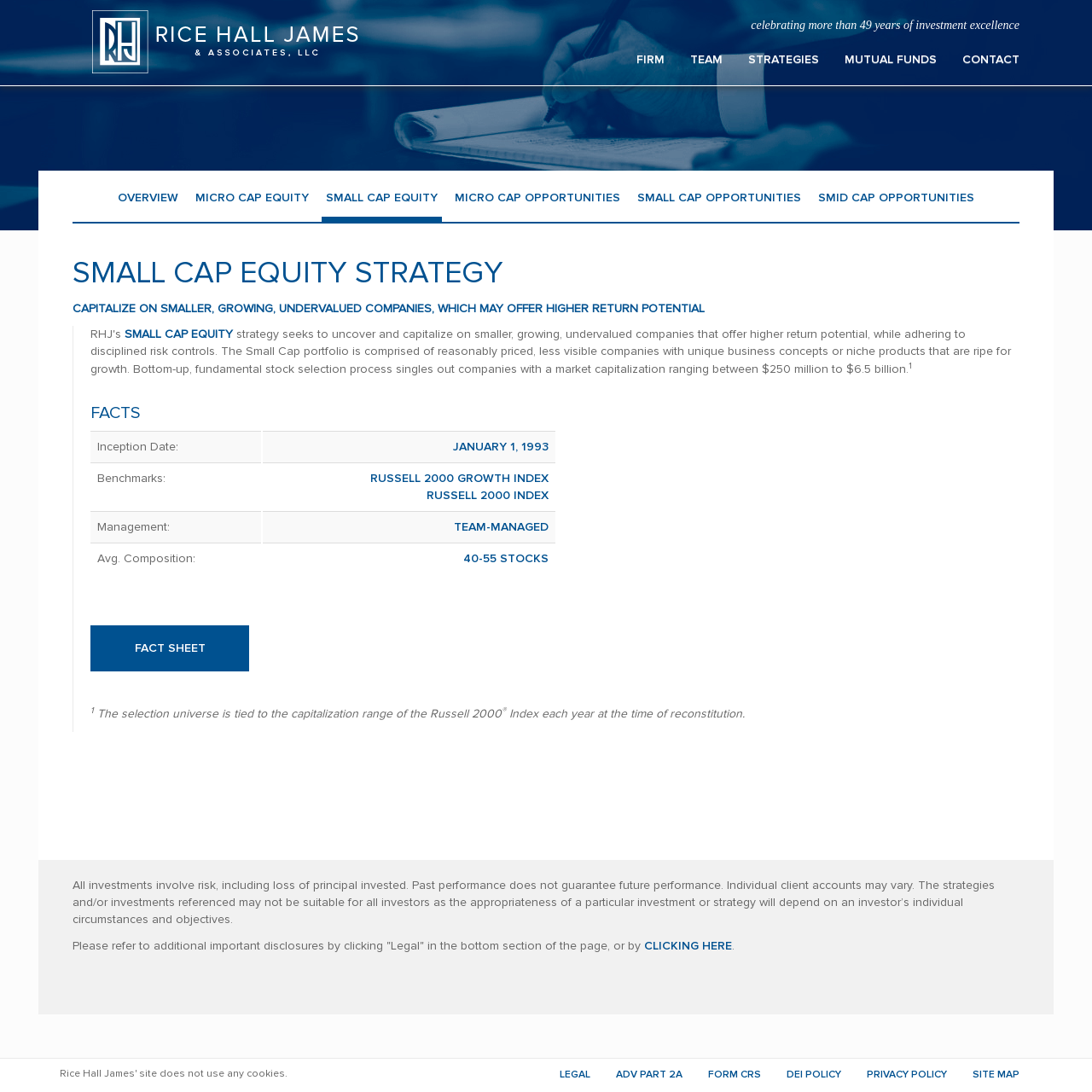Locate the UI element described by Rice Hall James & Associates in the provided webpage screenshot. Return the bounding box coordinates in the format (top-left x, top-left y, bottom-right x, bottom-right y), ensuring all values are between 0 and 1.

[0.055, 0.0, 0.367, 0.078]